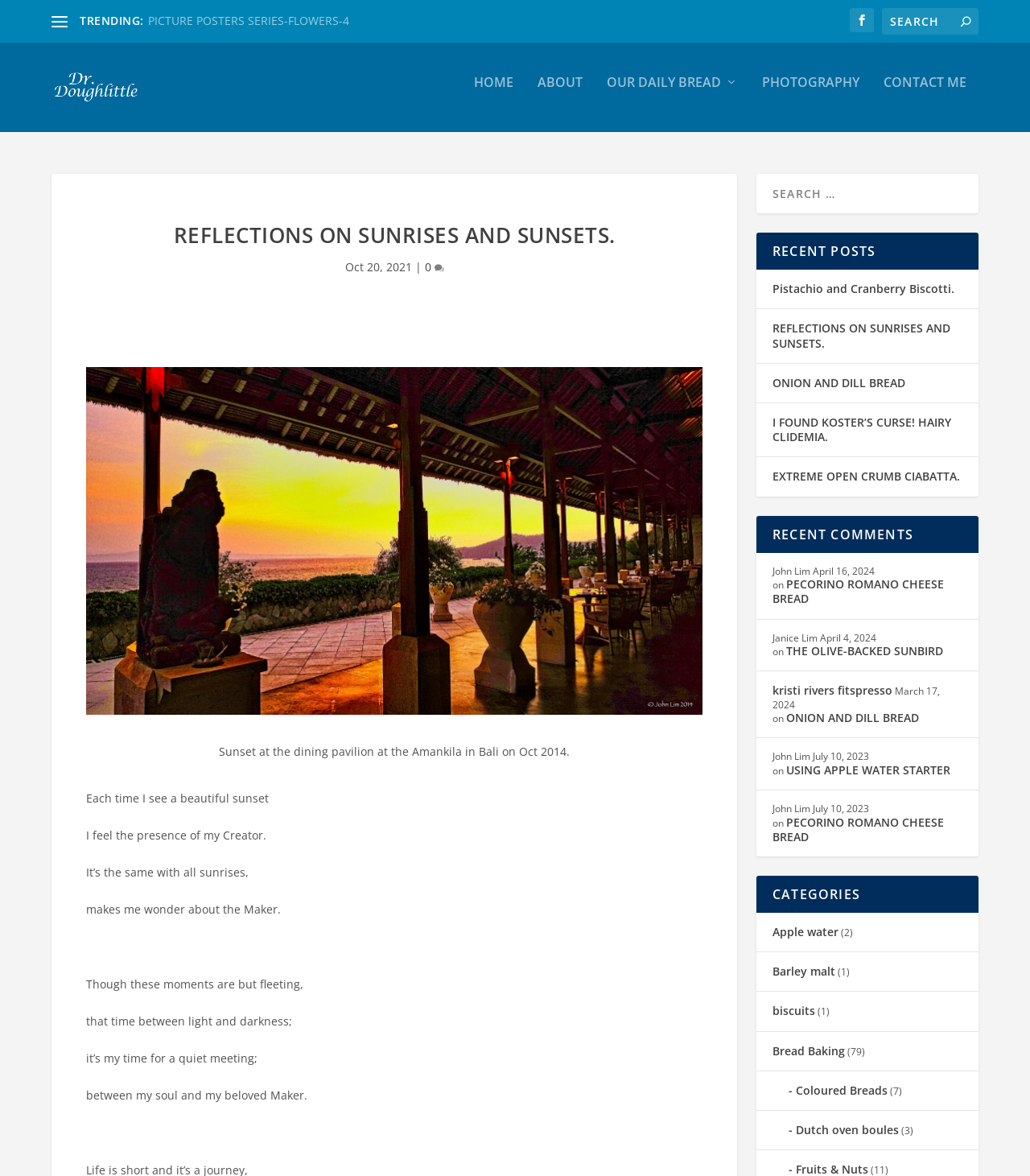Please examine the image and provide a detailed answer to the question: What is the title of the image at the top of the webpage?

The title of the image can be found by examining the image at the top of the webpage, which has a caption 'Dr Doughlittle'. This is likely the title of the image, as it is displayed next to the image.